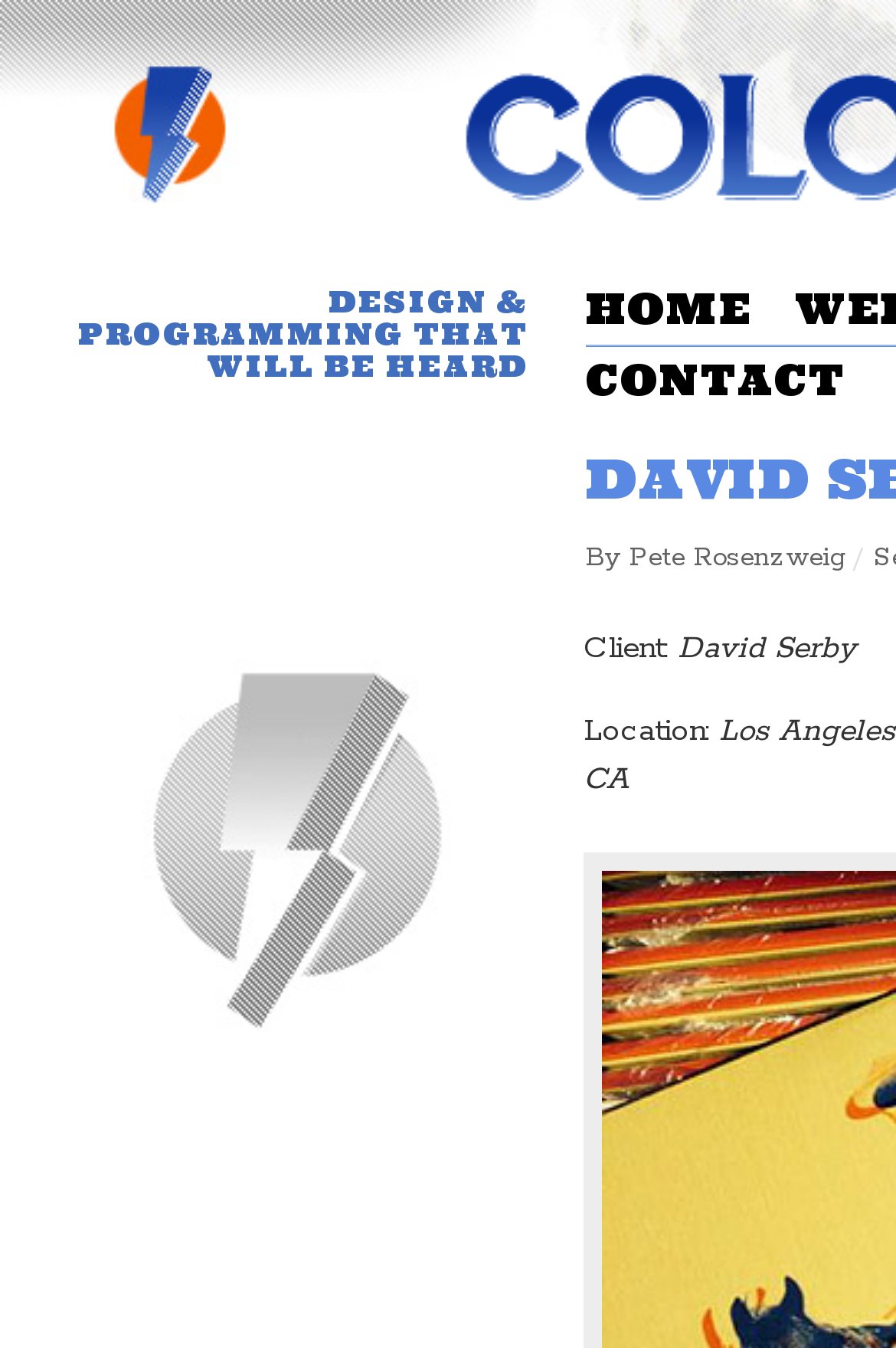Offer an extensive depiction of the webpage and its key elements.

The webpage is about David Serby & The Latest Scam CD, with a focus on Color of Thunder. At the top, there is a prominent static text that reads "DESIGN & PROGRAMMING THAT WILL BE HEARD". Below this, there are two links, "HOME" and "CONTACT", positioned side by side, with "HOME" on the left and "CONTACT" on the right. 

Further down, there is a section with three static texts: "By", "Pete Rosenzweig", and a forward slash "/". These texts are aligned horizontally, with "By" on the left, "Pete Rosenzweig" in the middle, and the forward slash on the right.

On the left side of the page, there is an image, which takes up a significant portion of the vertical space, stretching from roughly the middle to the bottom of the page.